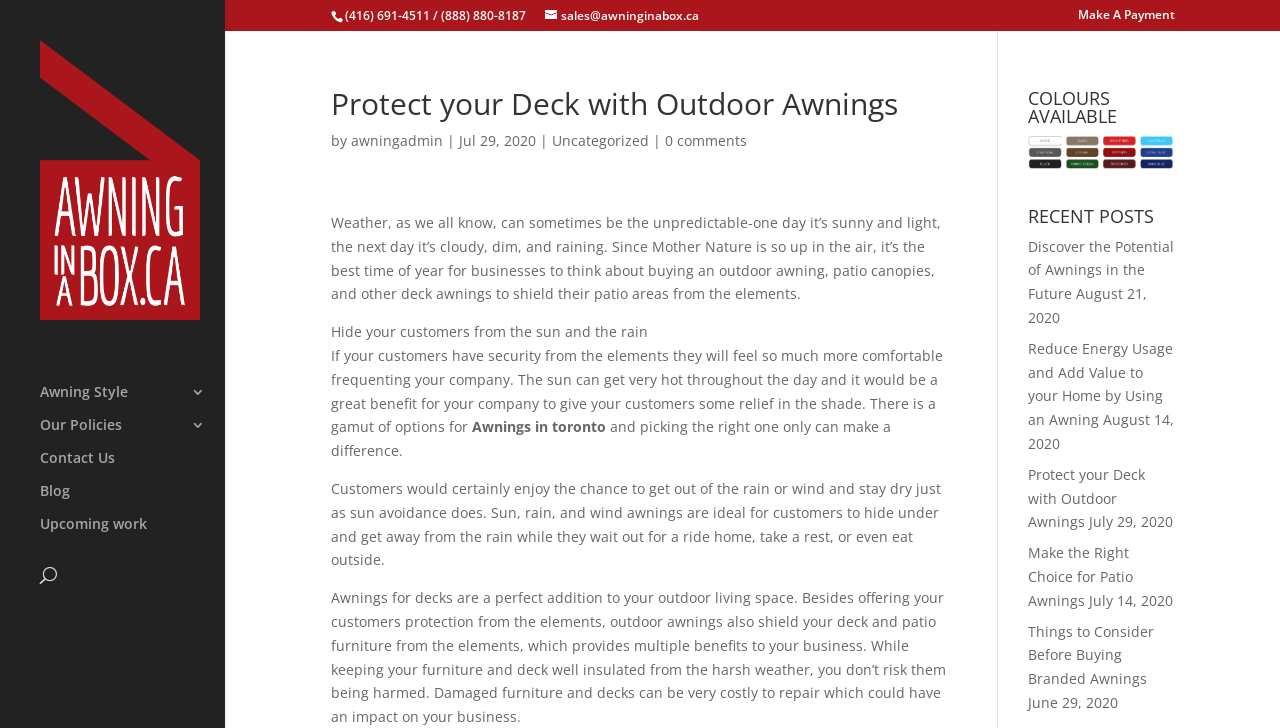What is the purpose of outdoor awnings?
Using the image, provide a concise answer in one word or a short phrase.

Protect customers from sun and rain